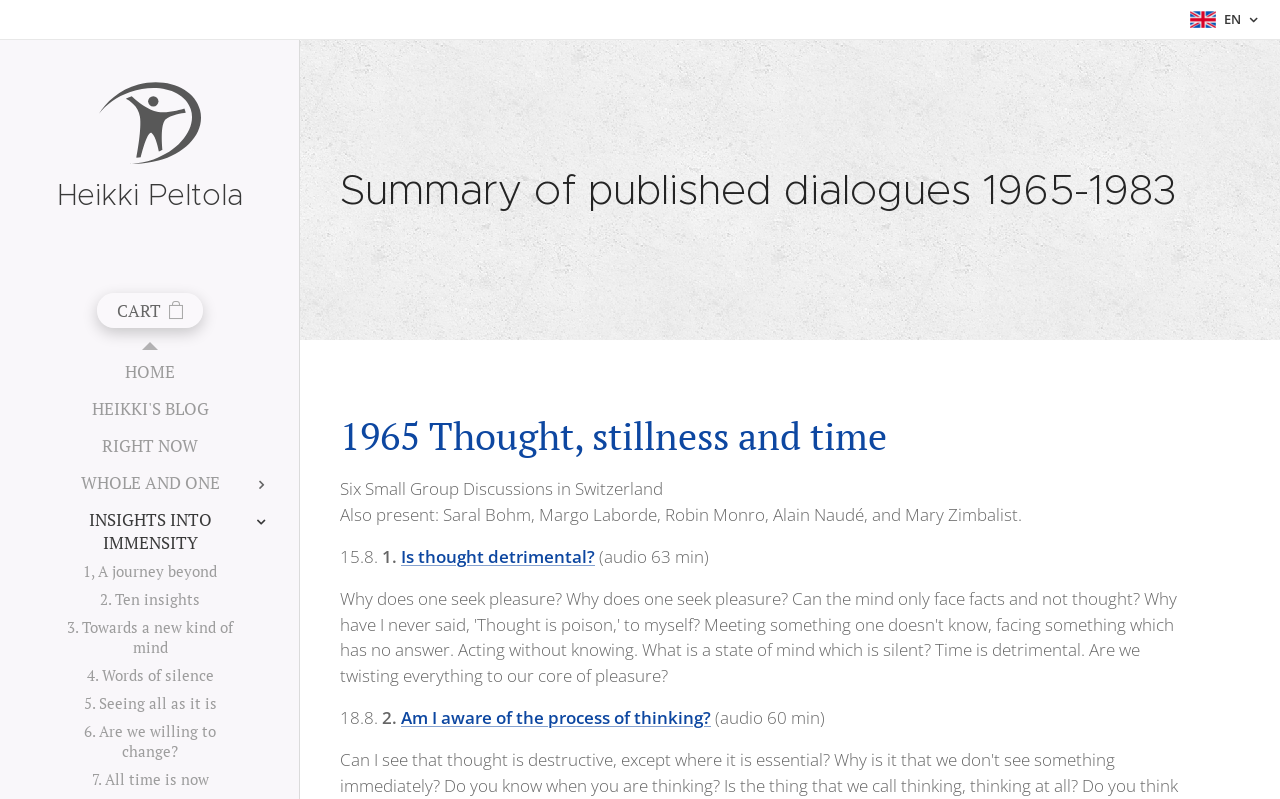Please determine the bounding box of the UI element that matches this description: 7. All time is now. The coordinates should be given as (top-left x, top-left y, bottom-right x, bottom-right y), with all values between 0 and 1.

[0.005, 0.958, 0.23, 0.991]